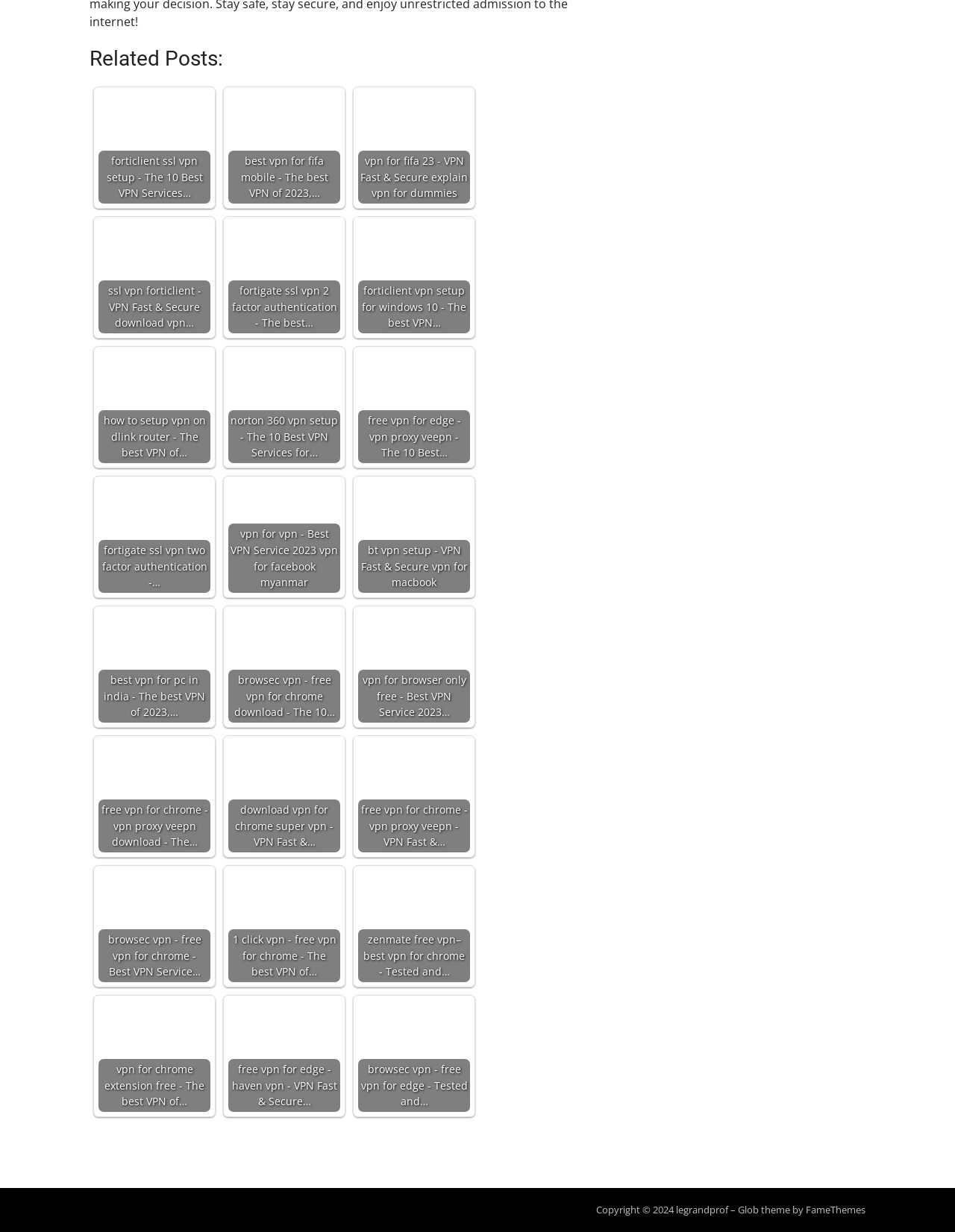Answer the question below in one word or phrase:
What is the copyright information?

Copyright 2024 legrandprof